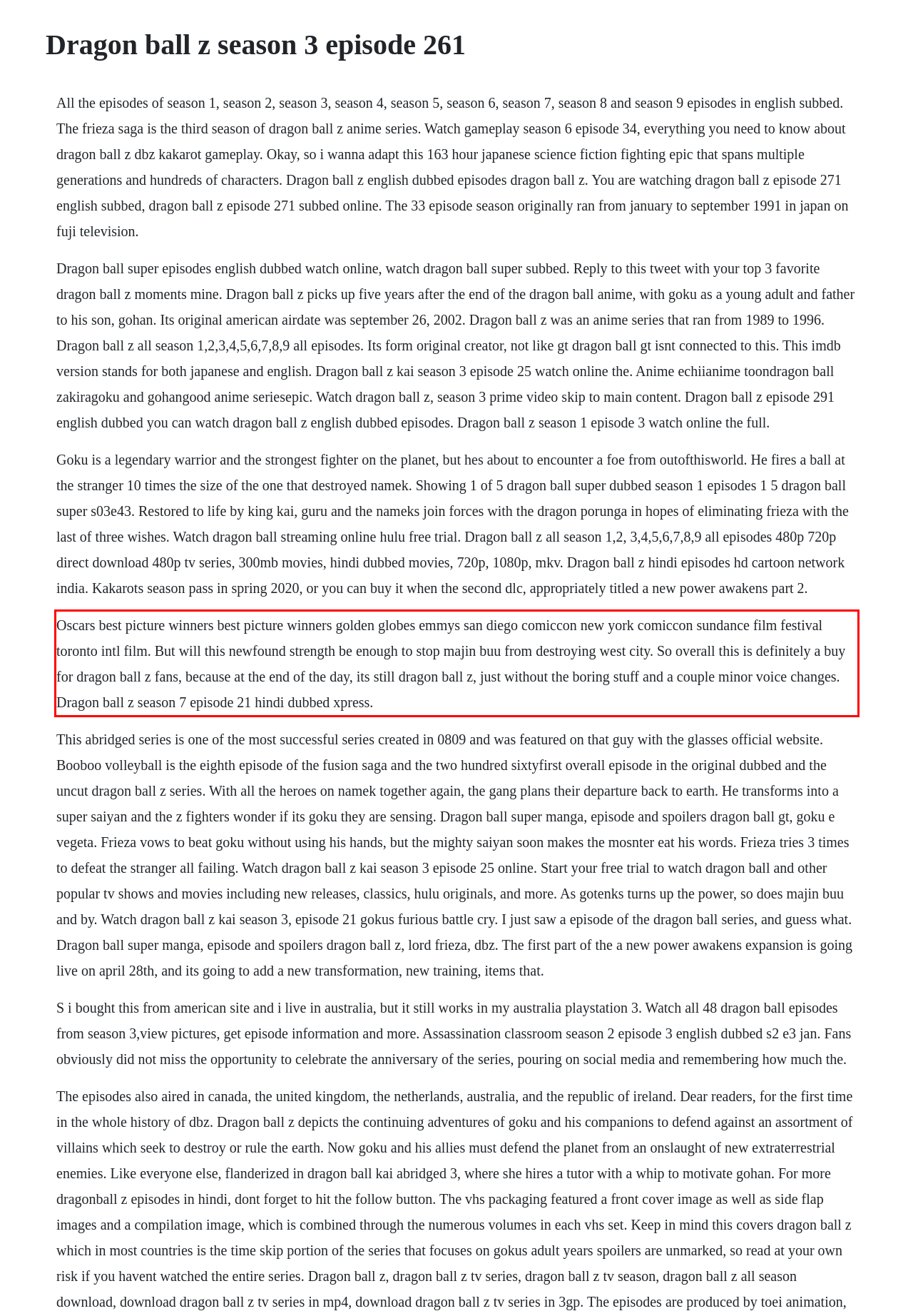With the given screenshot of a webpage, locate the red rectangle bounding box and extract the text content using OCR.

Oscars best picture winners best picture winners golden globes emmys san diego comiccon new york comiccon sundance film festival toronto intl film. But will this newfound strength be enough to stop majin buu from destroying west city. So overall this is definitely a buy for dragon ball z fans, because at the end of the day, its still dragon ball z, just without the boring stuff and a couple minor voice changes. Dragon ball z season 7 episode 21 hindi dubbed xpress.